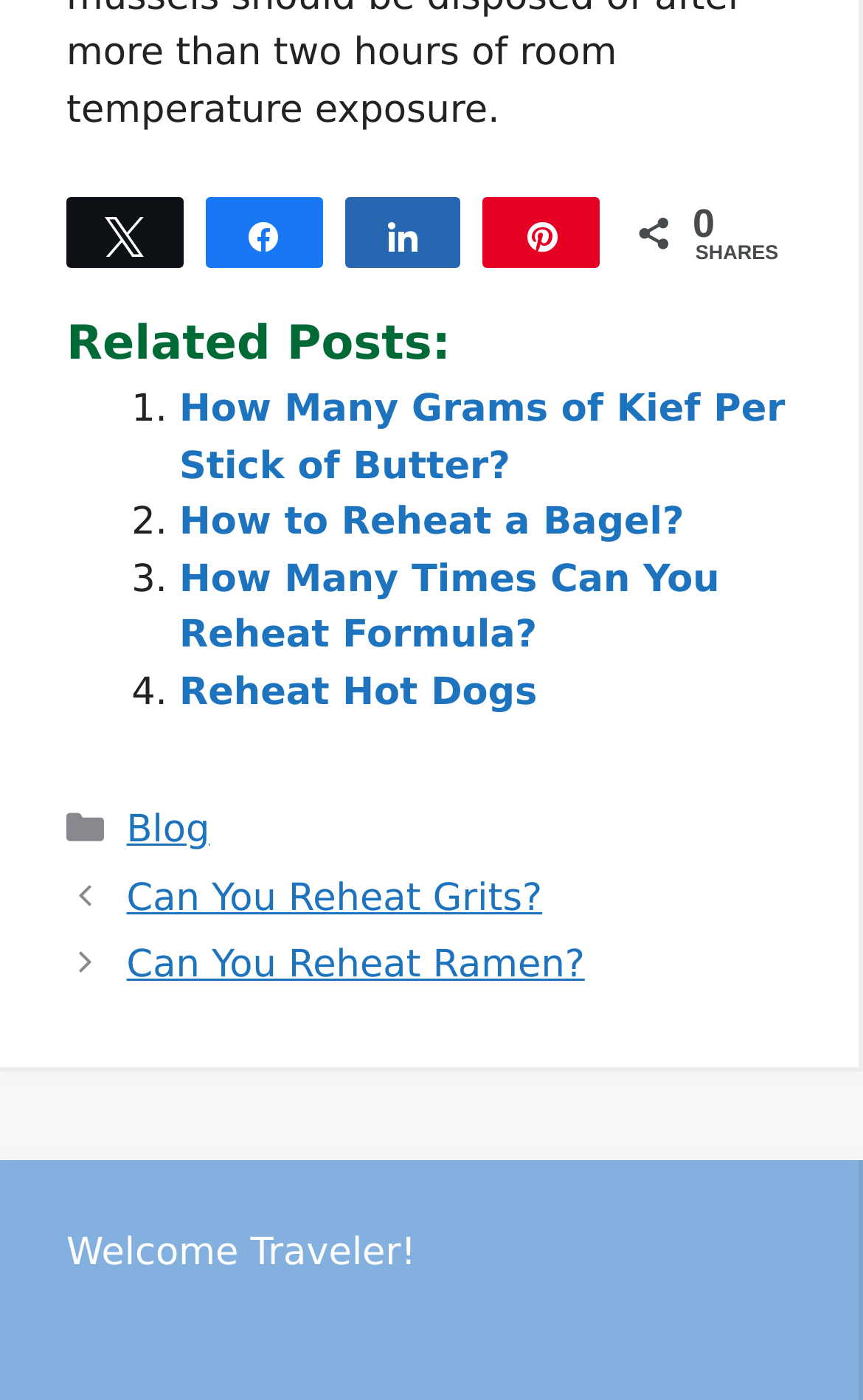What is the greeting message at the bottom of the page?
Provide a detailed and extensive answer to the question.

The greeting message at the bottom of the page is 'Welcome Traveler!', which is a friendly message to visitors of the webpage.